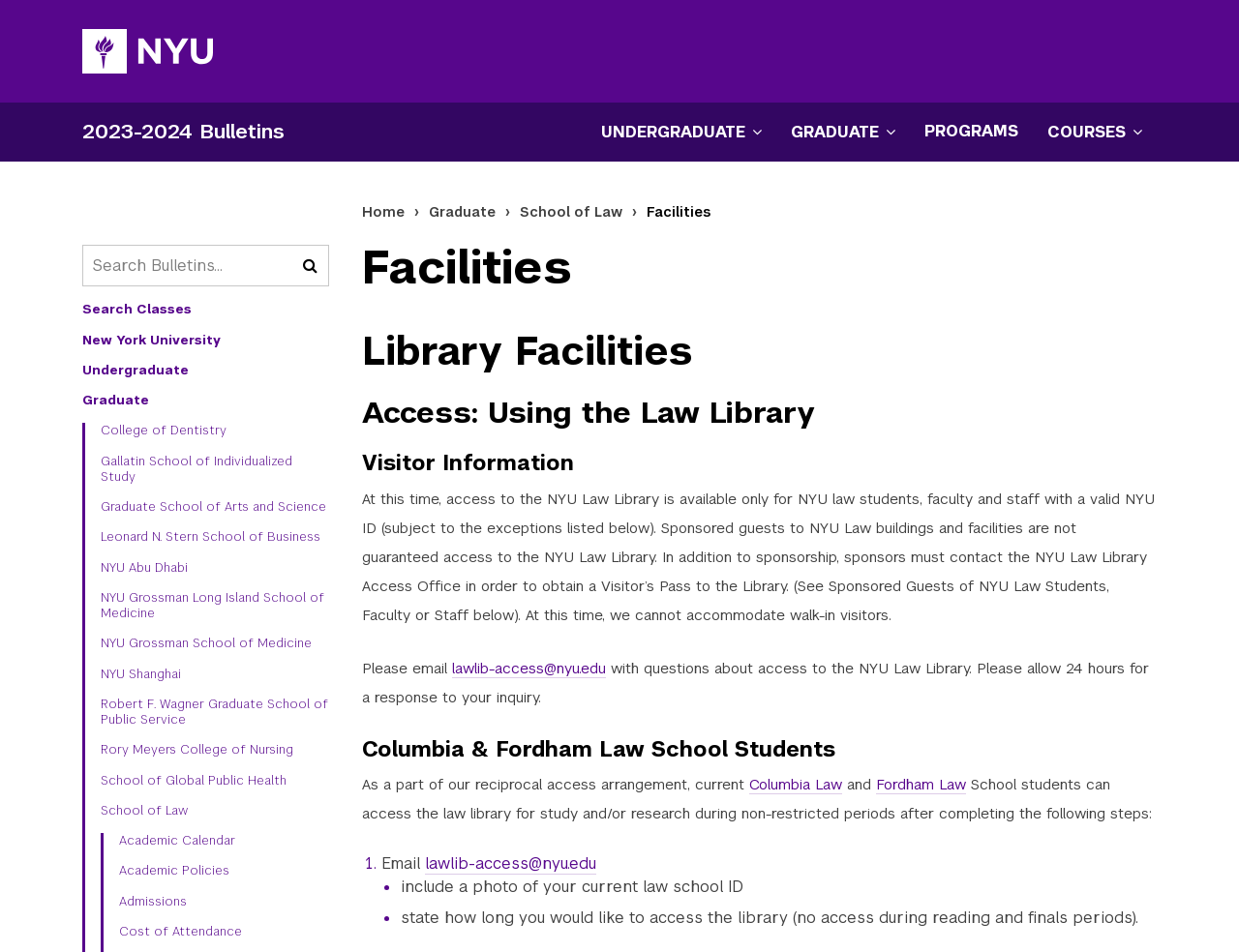Using a single word or phrase, answer the following question: 
What type of facility is being described?

Law Library